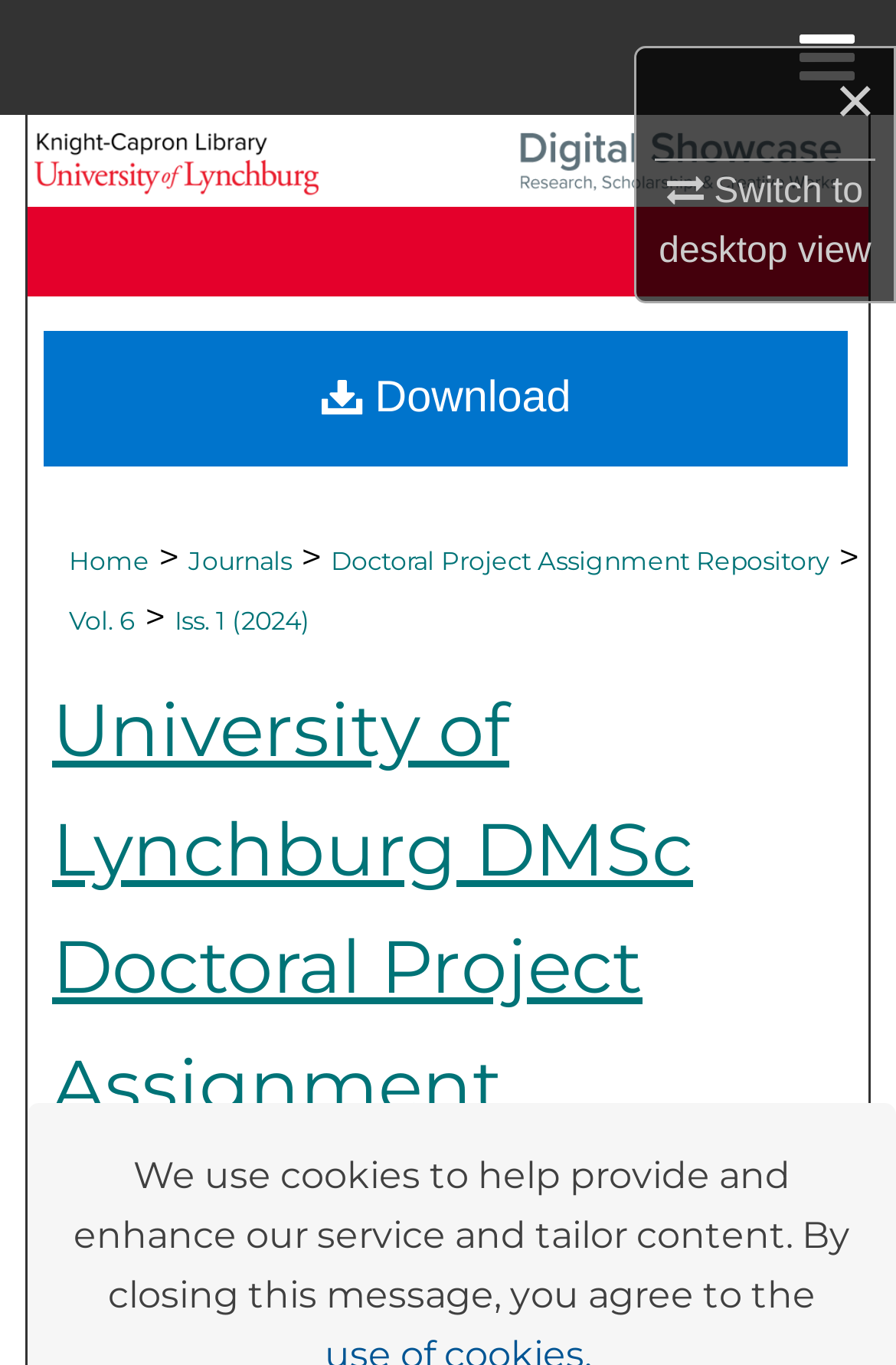Point out the bounding box coordinates of the section to click in order to follow this instruction: "Check out Movie - Show Business Ads".

None